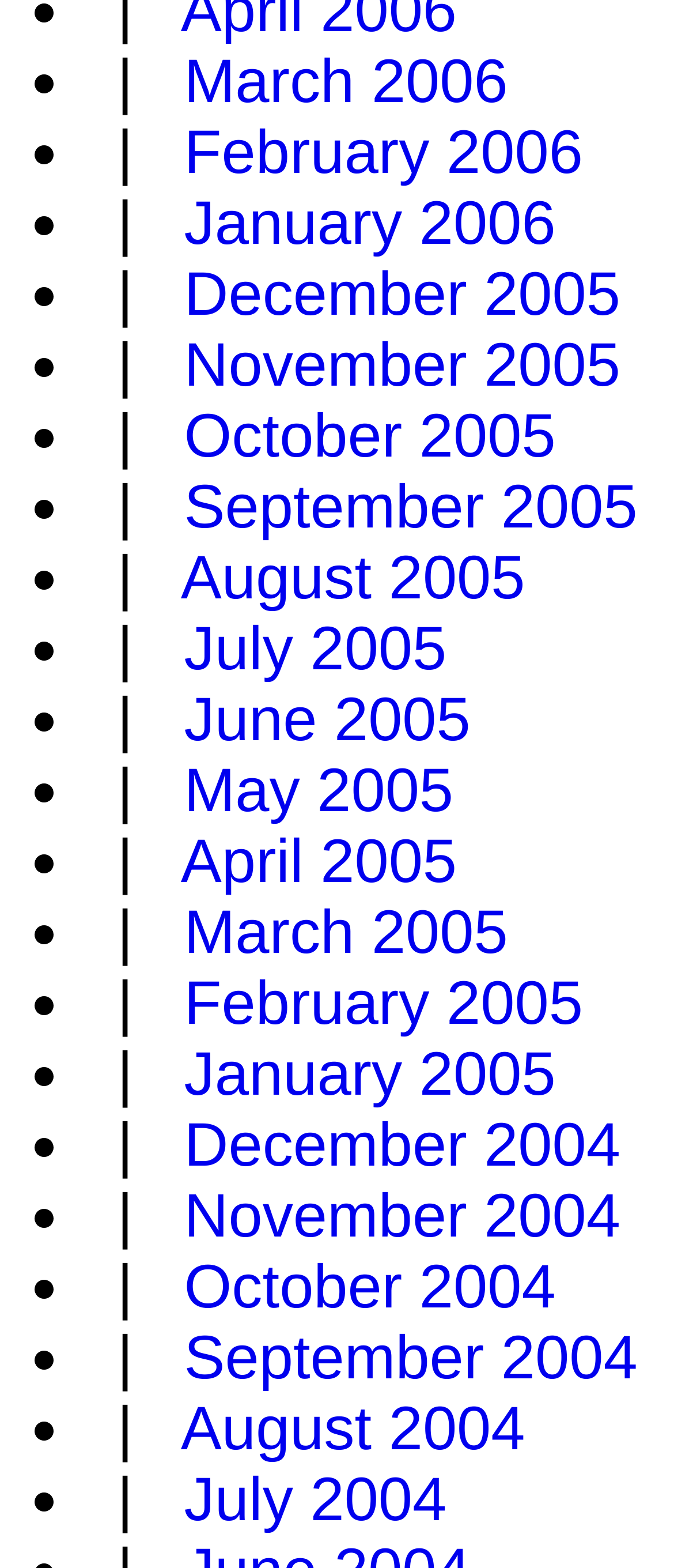Identify the bounding box coordinates for the element you need to click to achieve the following task: "View March 2006". The coordinates must be four float values ranging from 0 to 1, formatted as [left, top, right, bottom].

[0.273, 0.03, 0.754, 0.074]